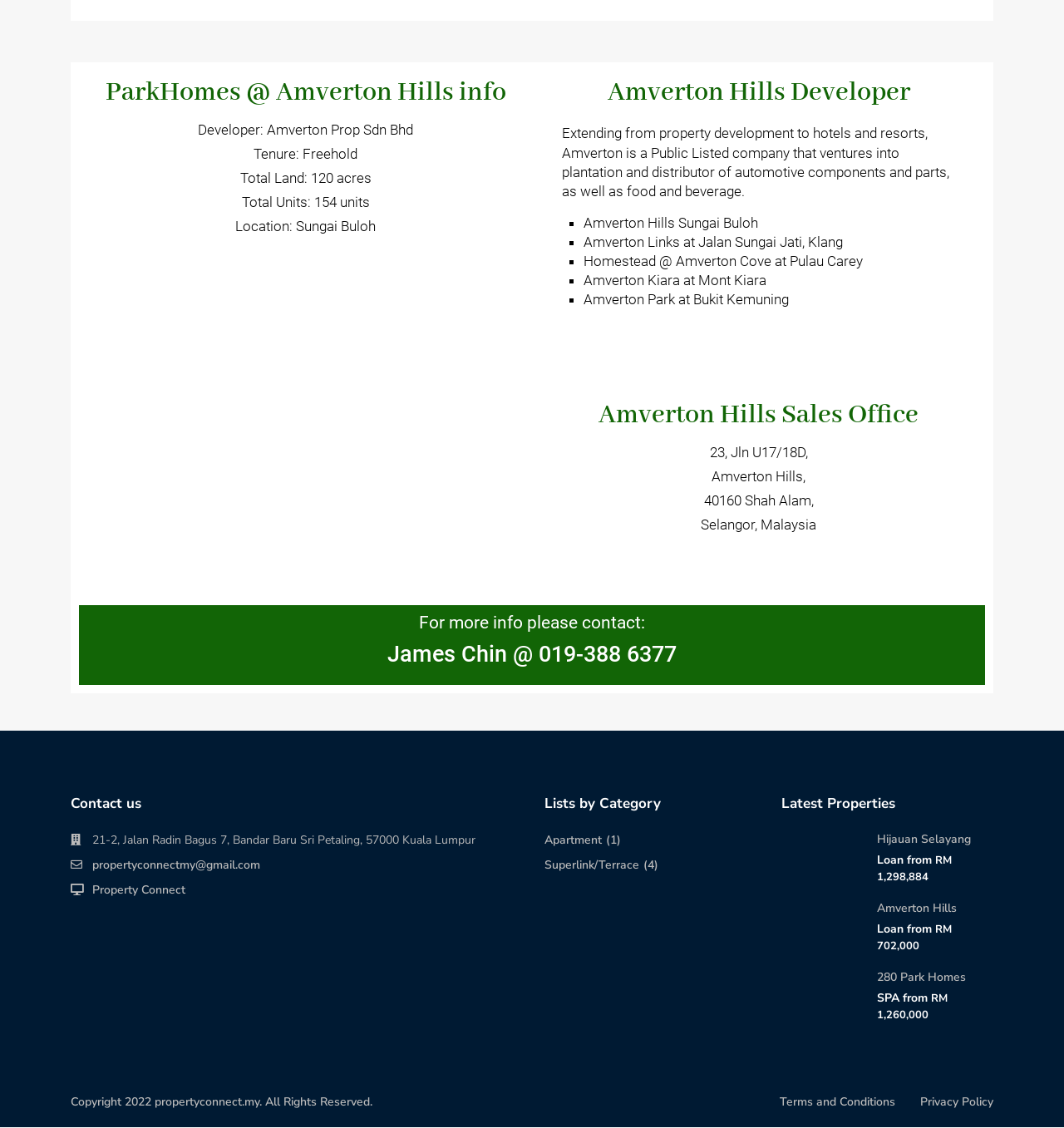Determine the coordinates of the bounding box that should be clicked to complete the instruction: "Visit Property Connect". The coordinates should be represented by four float numbers between 0 and 1: [left, top, right, bottom].

[0.087, 0.782, 0.174, 0.796]